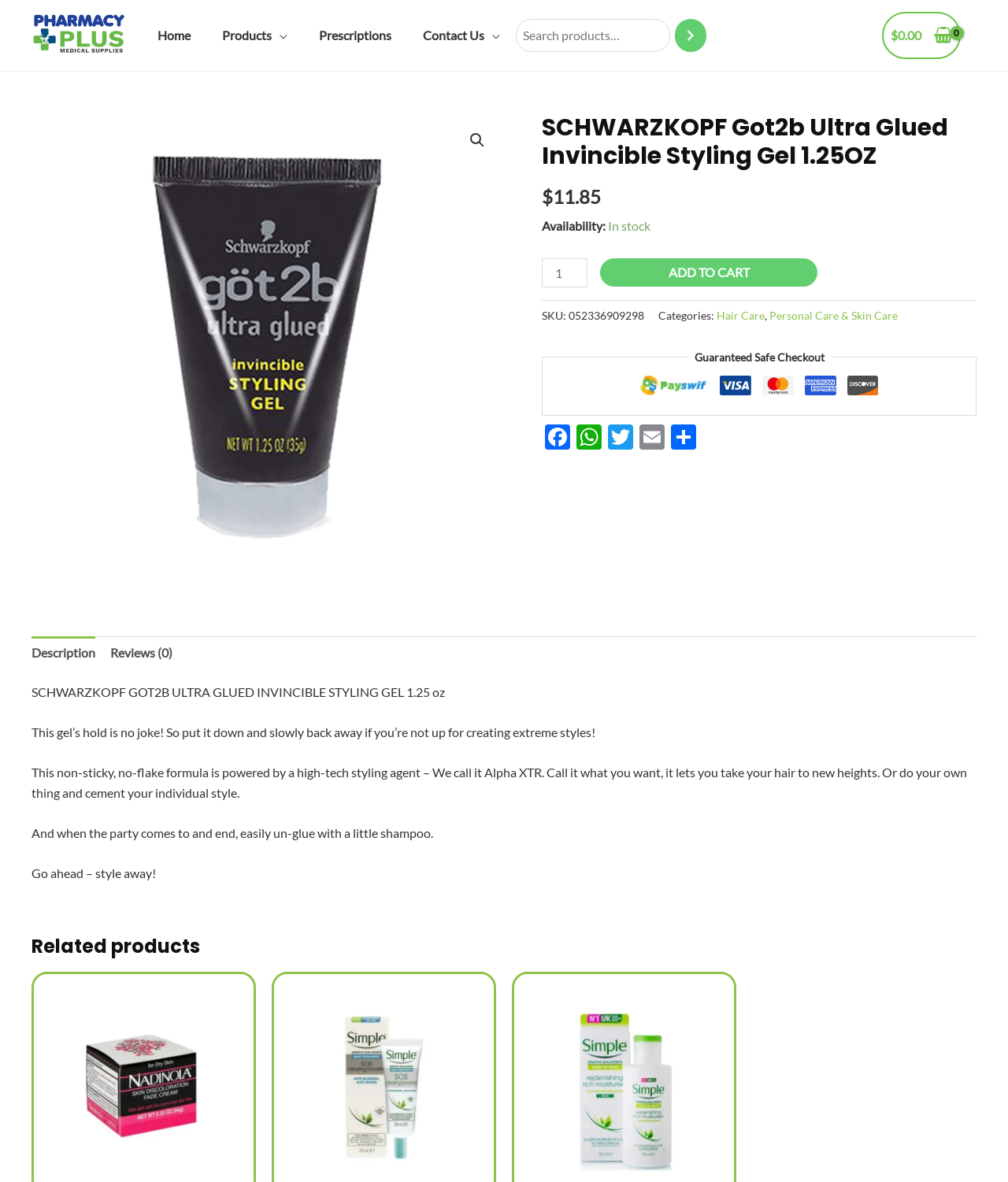Give a detailed overview of the webpage's appearance and contents.

This webpage is about a product, SCHWARZKOPF Got2b Ultra Glued Invincible Styling Gel 1.25OZ, sold by PharmacyPlus. At the top left, there is a PharmacyPlus logo, which is also a link. Next to it, there is a navigation menu with links to Home, Products, Prescriptions, and Contact Us. On the top right, there is a search bar with a search button.

Below the navigation menu, there is a product image on the left, and product information on the right. The product name is SCHWARZKOPF Got2b Ultra Glued Invincible Styling Gel 1.25OZ, and it is priced at $11.85. The product is in stock, and there is a quantity selector and an "ADD TO CART" button. Below the product information, there are links to the product's categories, Hair Care and Personal Care & Skin Care.

On the bottom left, there are social media links to Facebook, WhatsApp, Twitter, Email, and Share. Below the social media links, there is a tab list with two tabs, Description and Reviews (0). The Description tab is selected by default, and it displays a product description. The product description explains the features and benefits of the product, including its hold, non-sticky and no-flake formula, and ease of use.

At the bottom of the page, there is a heading "Related products", but the related products are not displayed.